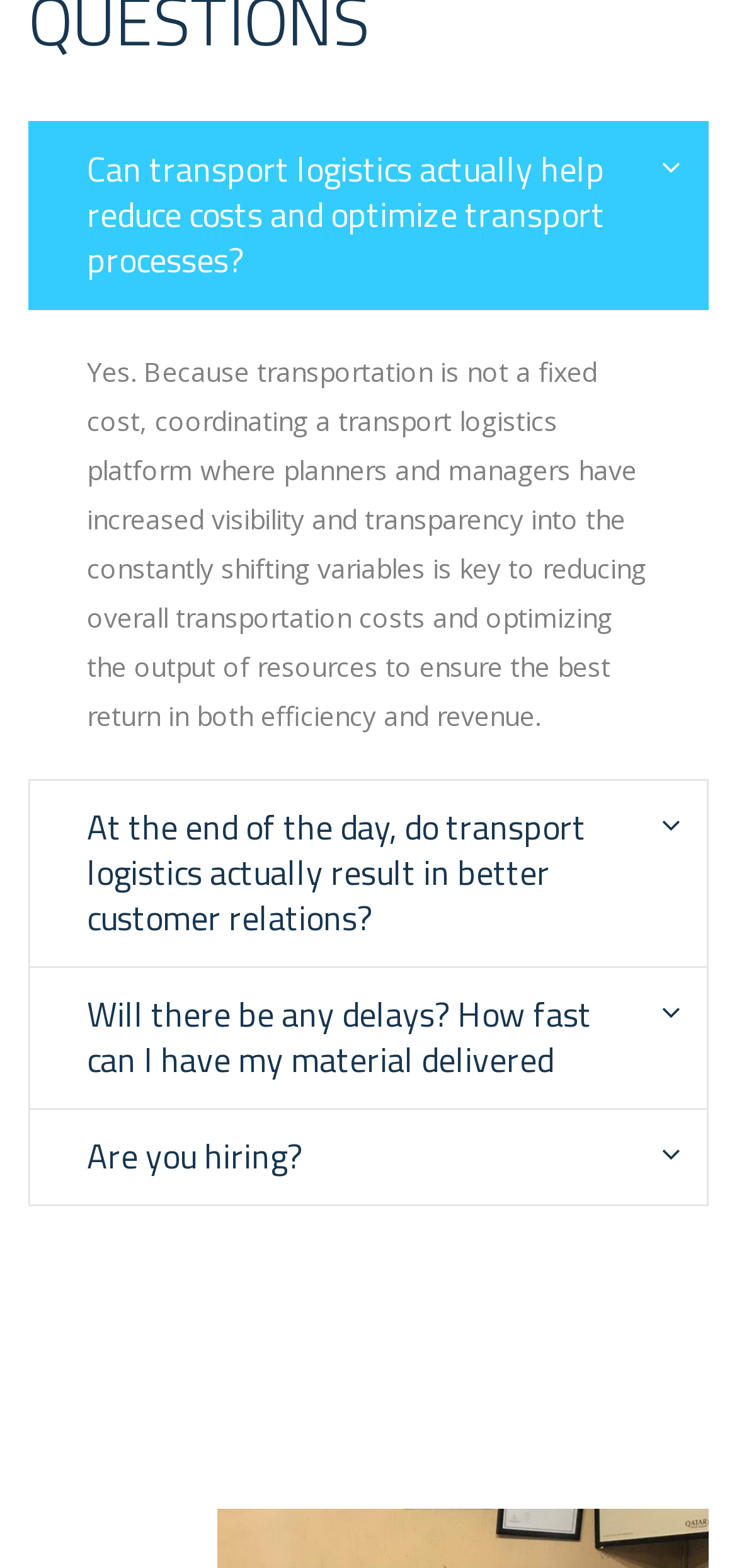Is the webpage related to a company or organization?
Please answer the question as detailed as possible based on the image.

The webpage appears to be related to a company or organization, as it asks questions about hiring and transport logistics, which are common concerns for businesses. The tone and language used also suggest a professional or corporate context.